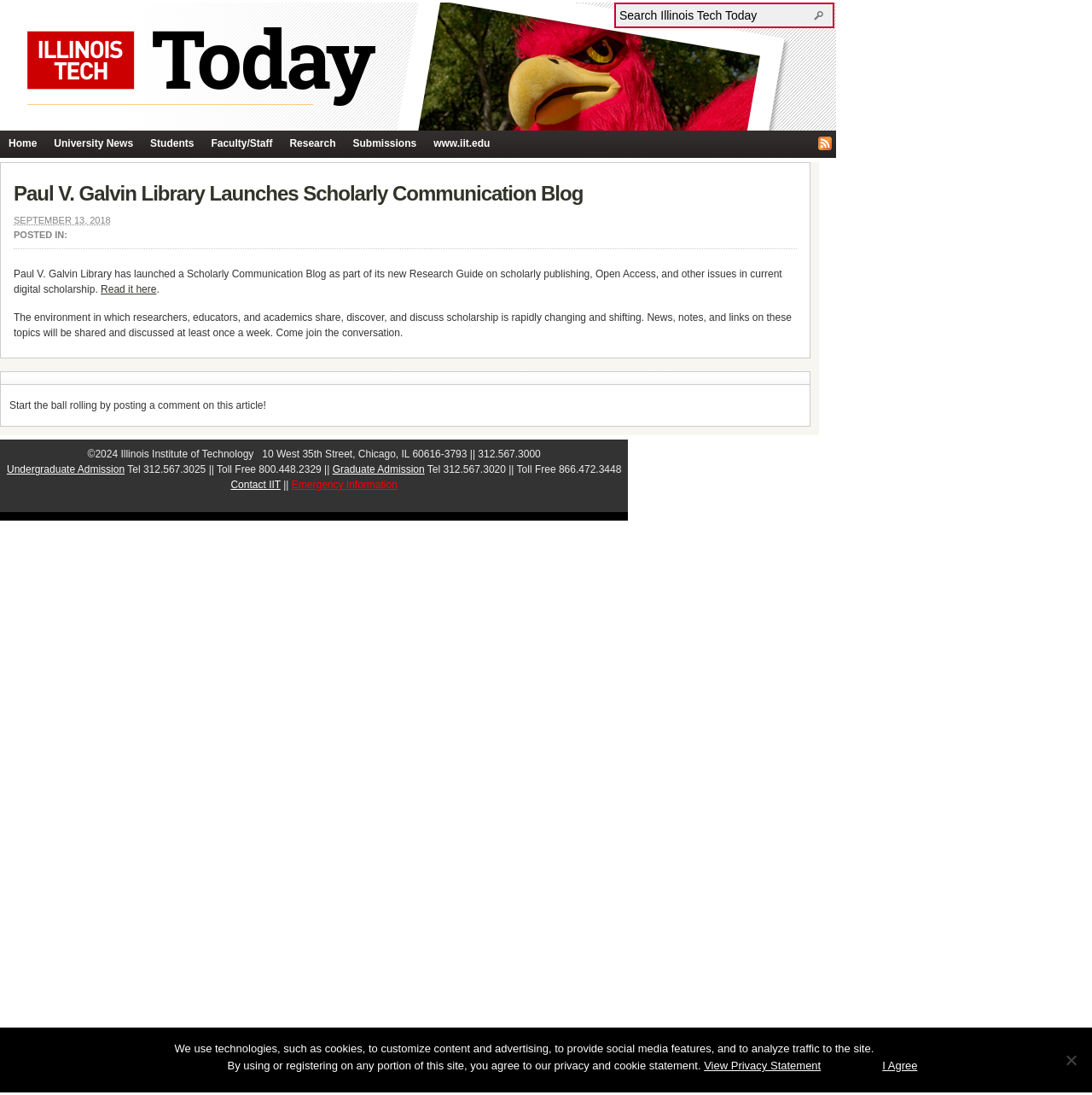Please identify the bounding box coordinates of the region to click in order to complete the task: "Go to Home". The coordinates must be four float numbers between 0 and 1, specified as [left, top, right, bottom].

[0.0, 0.119, 0.042, 0.143]